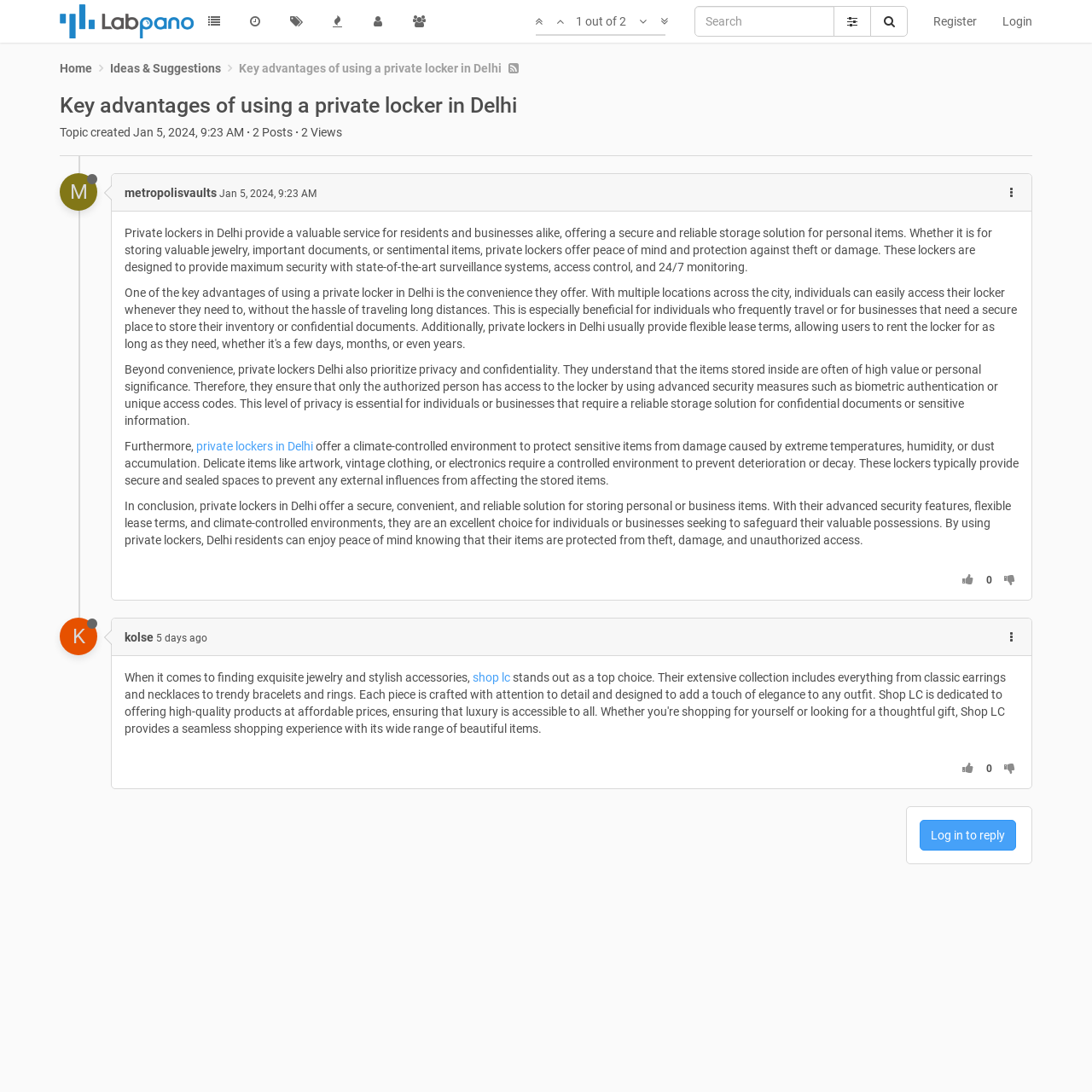Given the element description "parent_node: 1 out of 2", identify the bounding box of the corresponding UI element.

[0.504, 0.0, 0.521, 0.039]